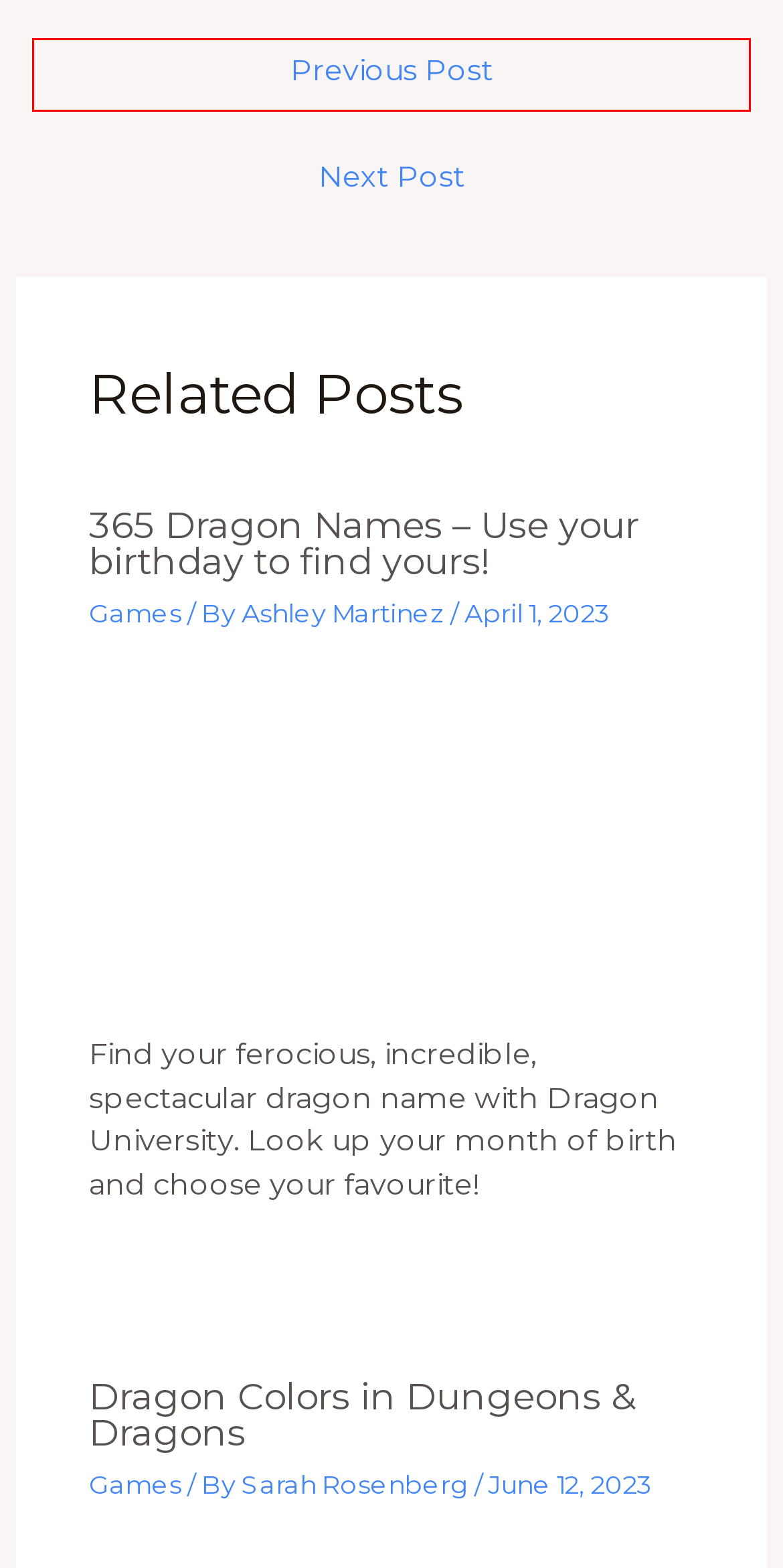You are presented with a screenshot of a webpage containing a red bounding box around a particular UI element. Select the best webpage description that matches the new webpage after clicking the element within the bounding box. Here are the candidates:
A. Ashley Martinez - Dragon University
B. A Game of Epic Proportions - Dragon University
C. Sarah Rosenberg - Dragon University
D. John Rodriguez - Dragon University
E. Games - Dragon University
F. Dragon Colors in Dungeons & Dragons - Dragon University
G. A Comprehensive Review of Dragon Quest 4 in the Gaming Realm - Dragon University
H. 365 Dragon Names – Use your birthday to find yours! - Dragon University

B